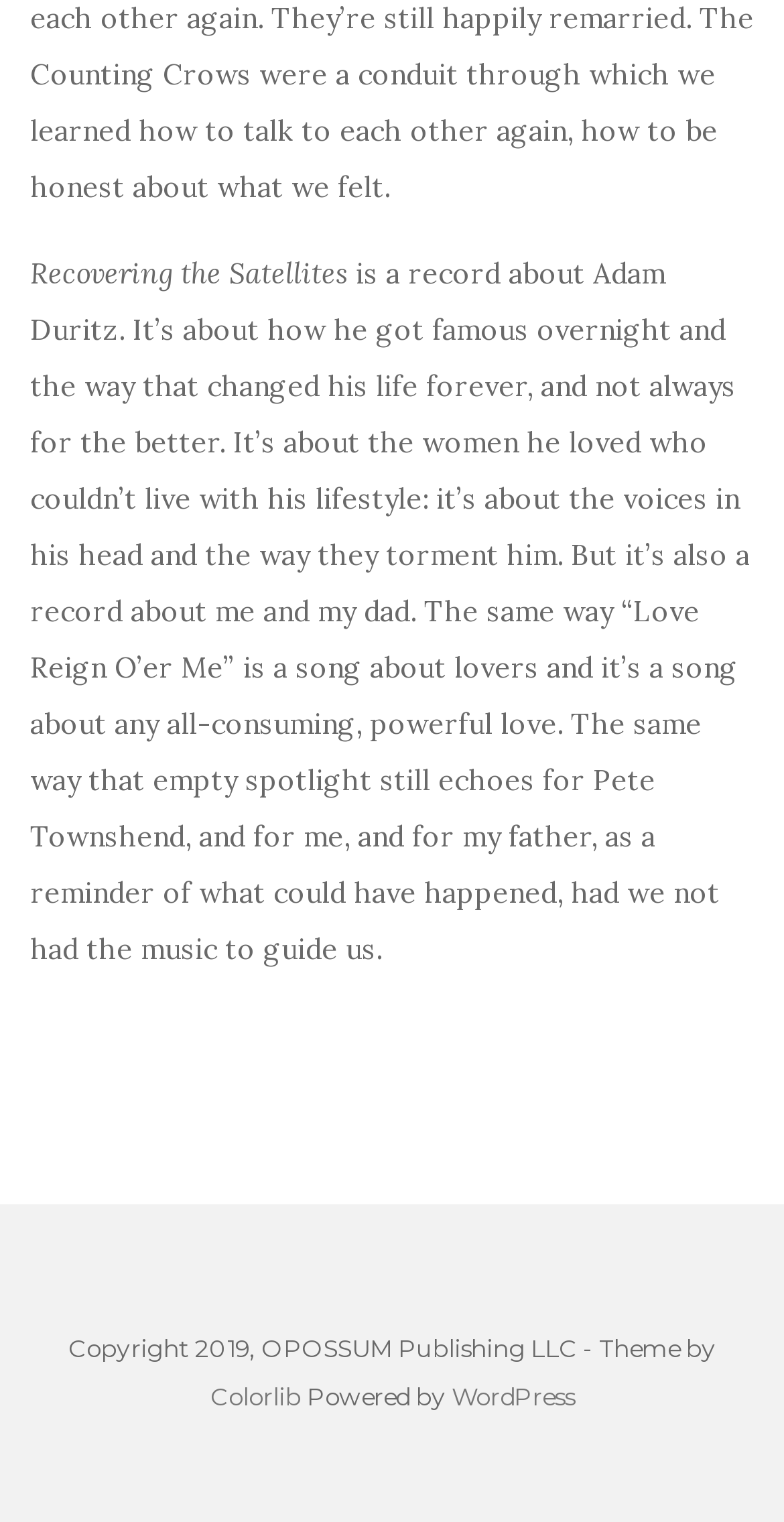Respond to the question with just a single word or phrase: 
What is the name of the record mentioned?

Recovering the Satellites